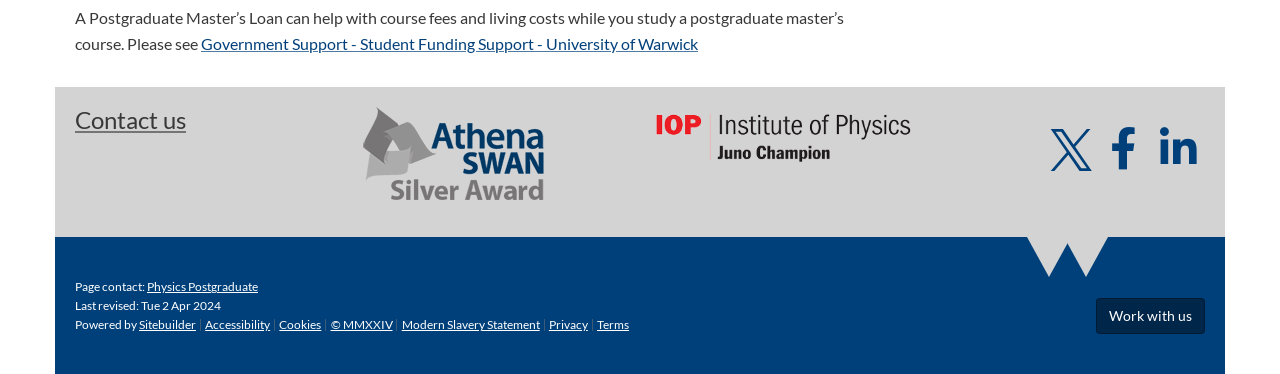Respond to the question below with a single word or phrase:
What social media platforms does Warwick Physics have a presence on?

Twitter, Facebook, LinkedIn